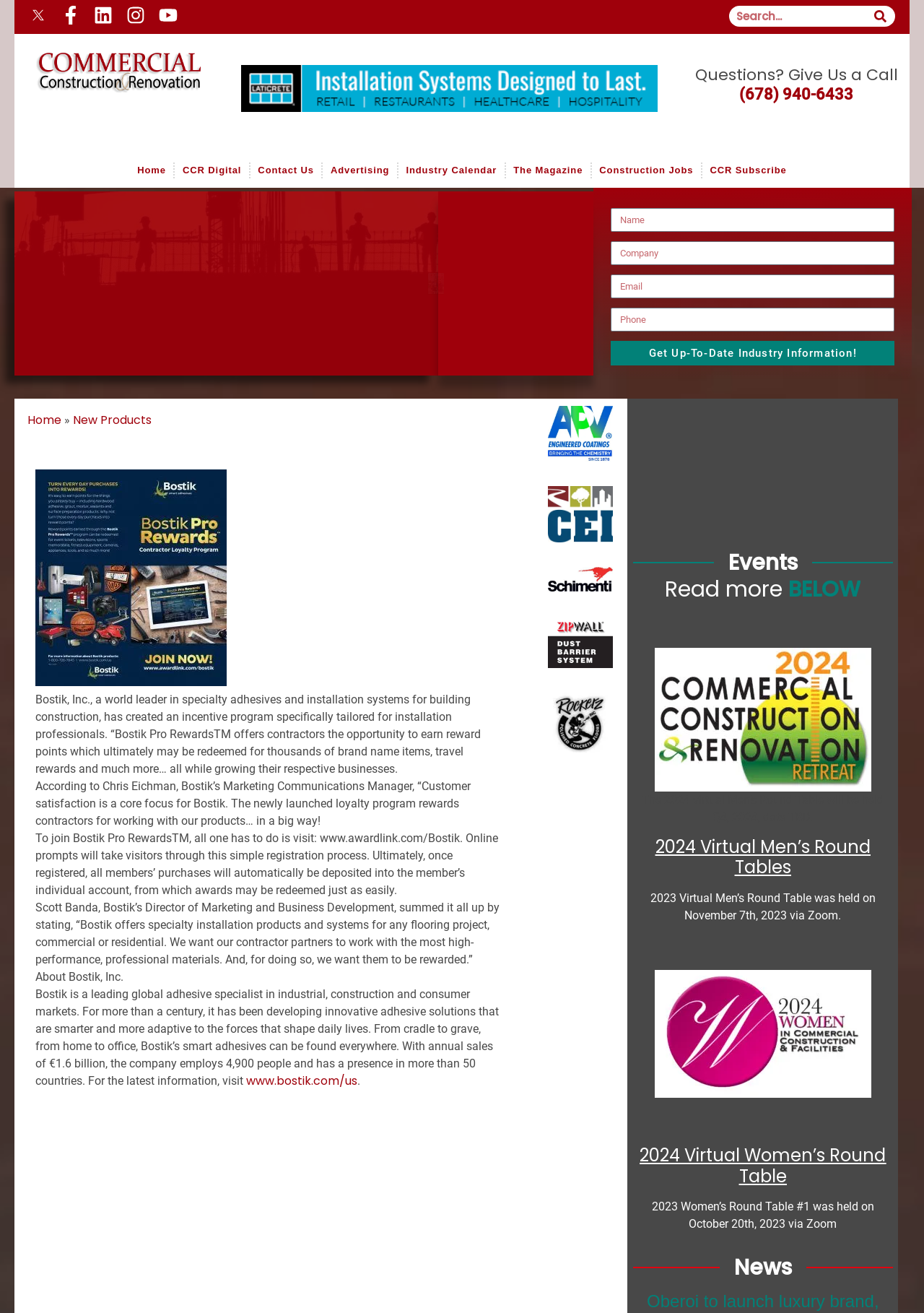Identify the bounding box coordinates for the element that needs to be clicked to fulfill this instruction: "Search for something". Provide the coordinates in the format of four float numbers between 0 and 1: [left, top, right, bottom].

[0.789, 0.004, 0.969, 0.02]